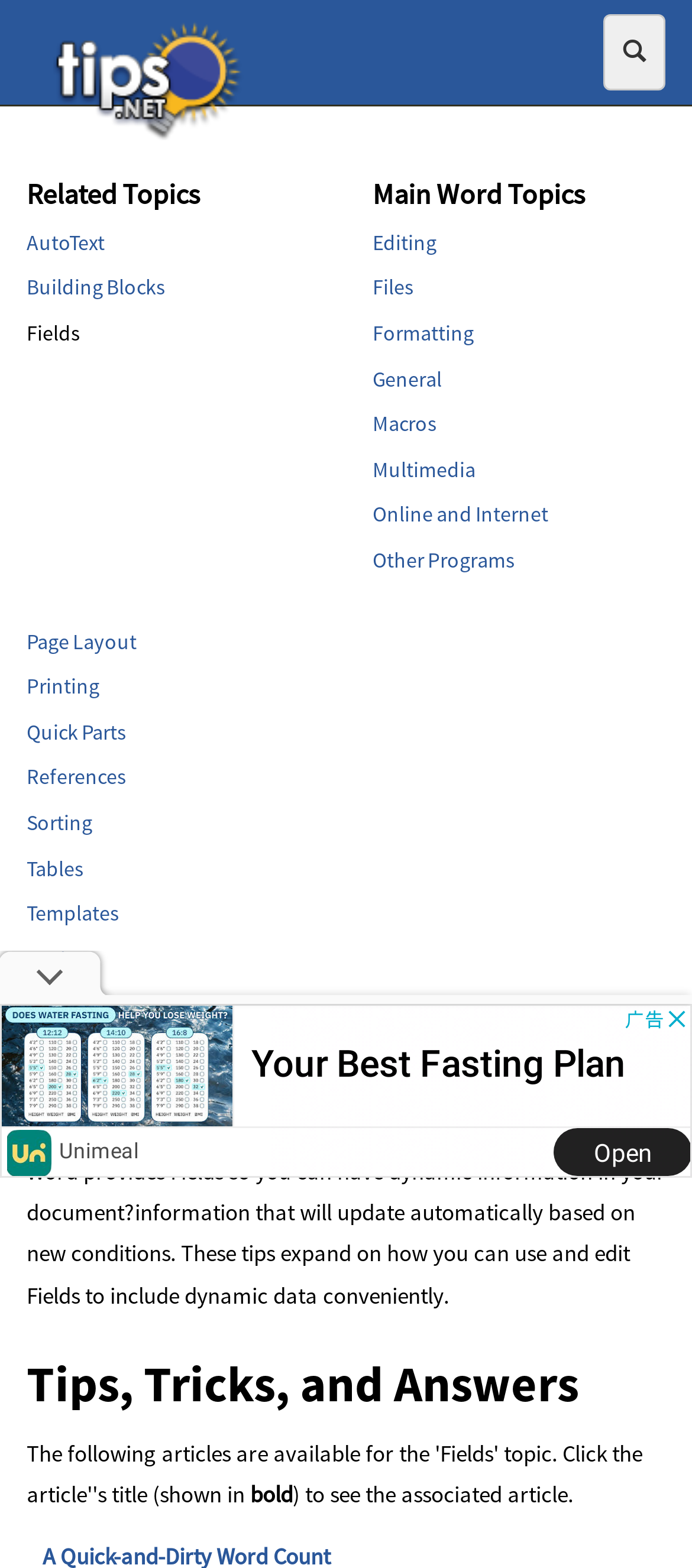Please determine the bounding box coordinates of the clickable area required to carry out the following instruction: "Go to AutoText page". The coordinates must be four float numbers between 0 and 1, represented as [left, top, right, bottom].

[0.038, 0.146, 0.151, 0.163]